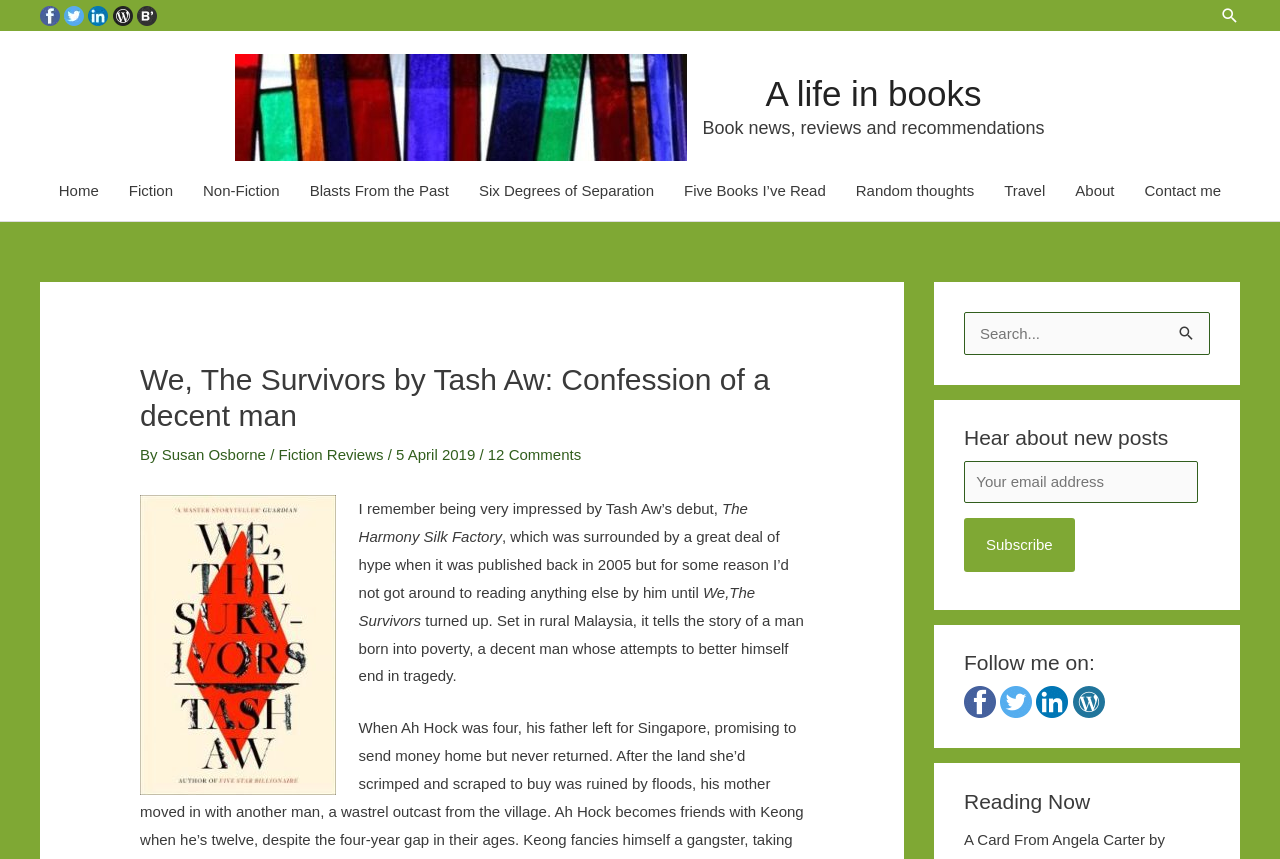Find the bounding box coordinates of the element you need to click on to perform this action: 'Follow on Facebook'. The coordinates should be represented by four float values between 0 and 1, in the format [left, top, right, bottom].

[0.753, 0.806, 0.778, 0.826]